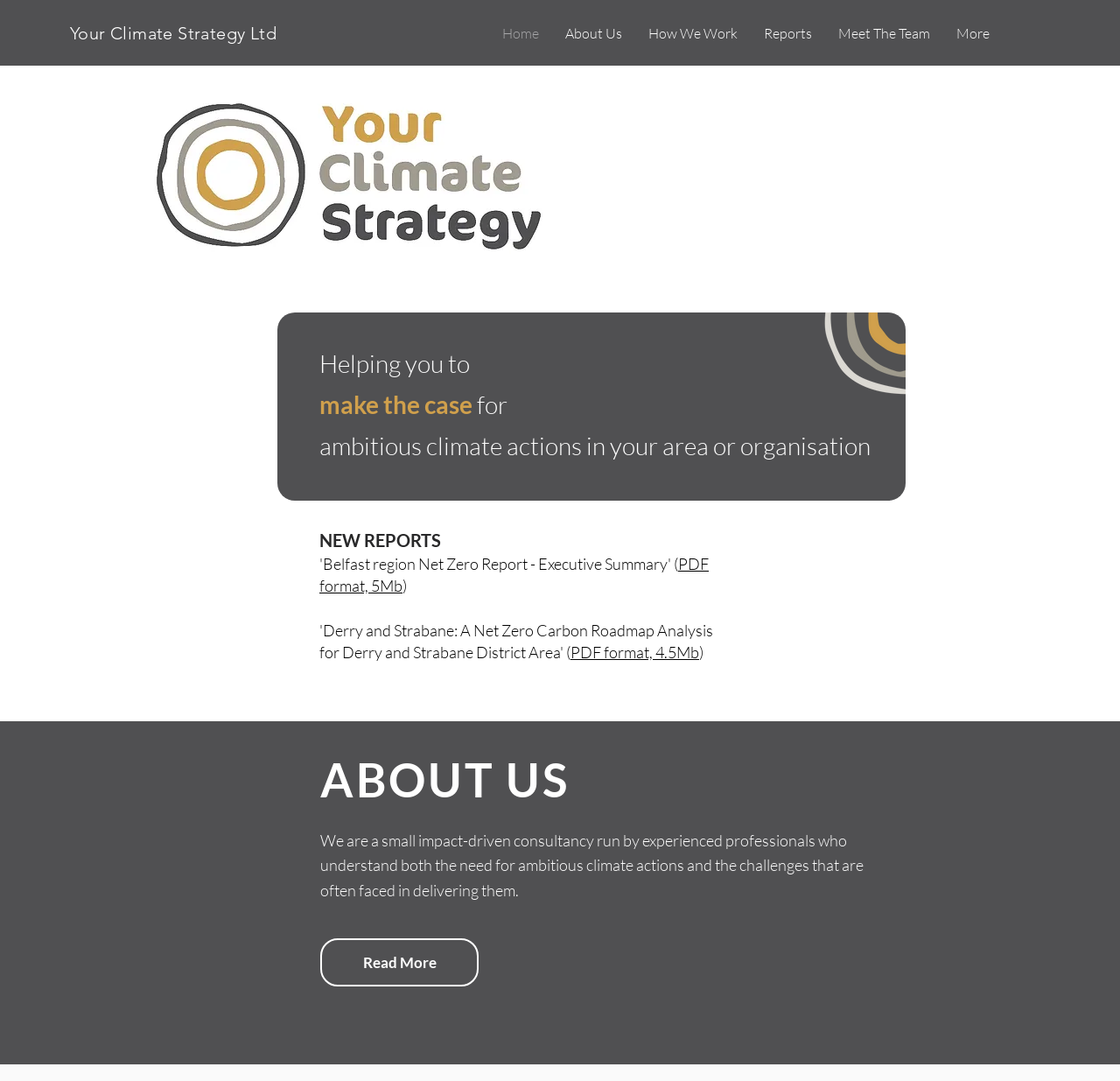Locate the bounding box coordinates of the item that should be clicked to fulfill the instruction: "Read the 'NEW REPORTS'".

[0.285, 0.488, 0.637, 0.512]